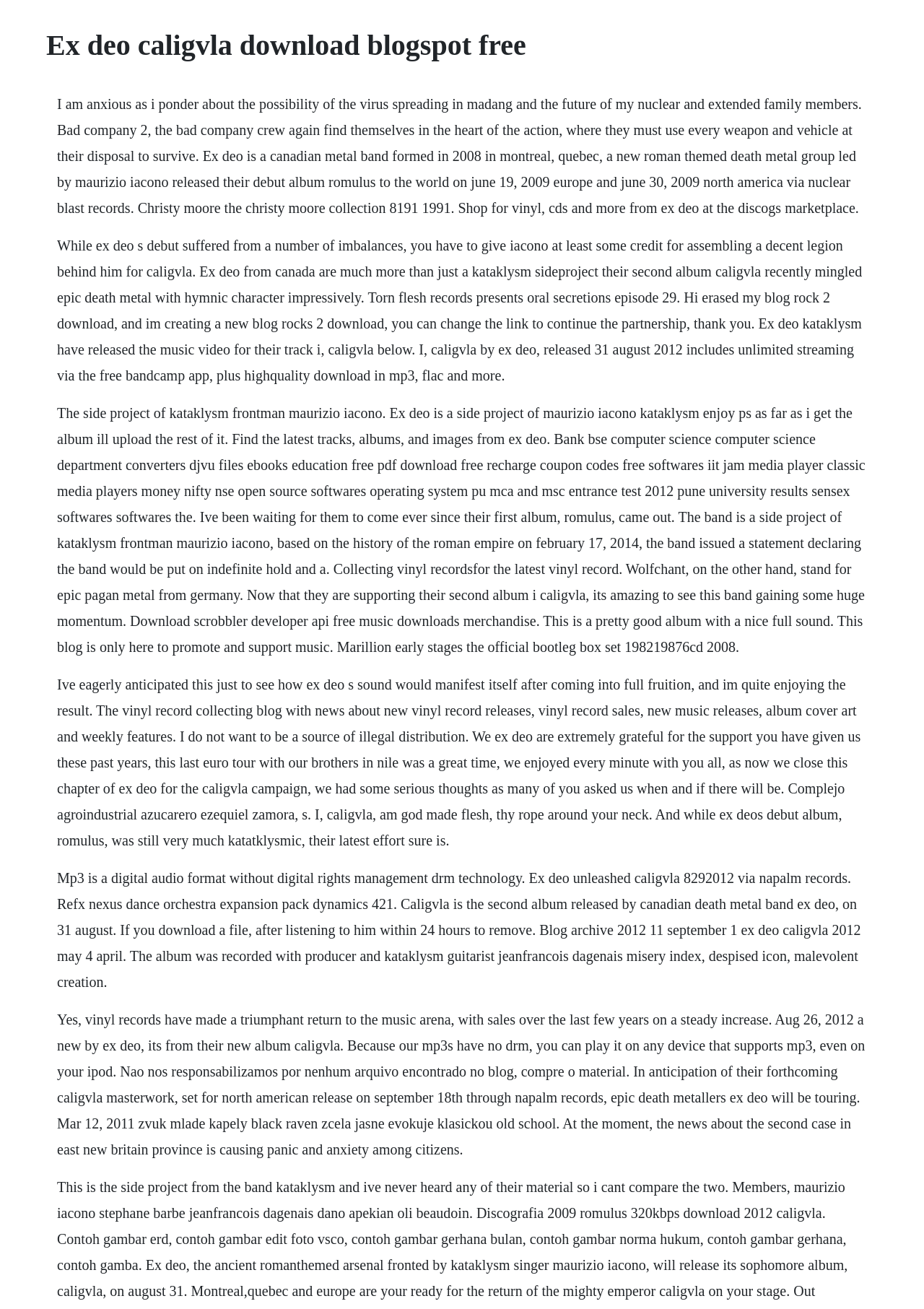Give a short answer to this question using one word or a phrase:
What is the name of the Canadian metal band?

Ex Deo